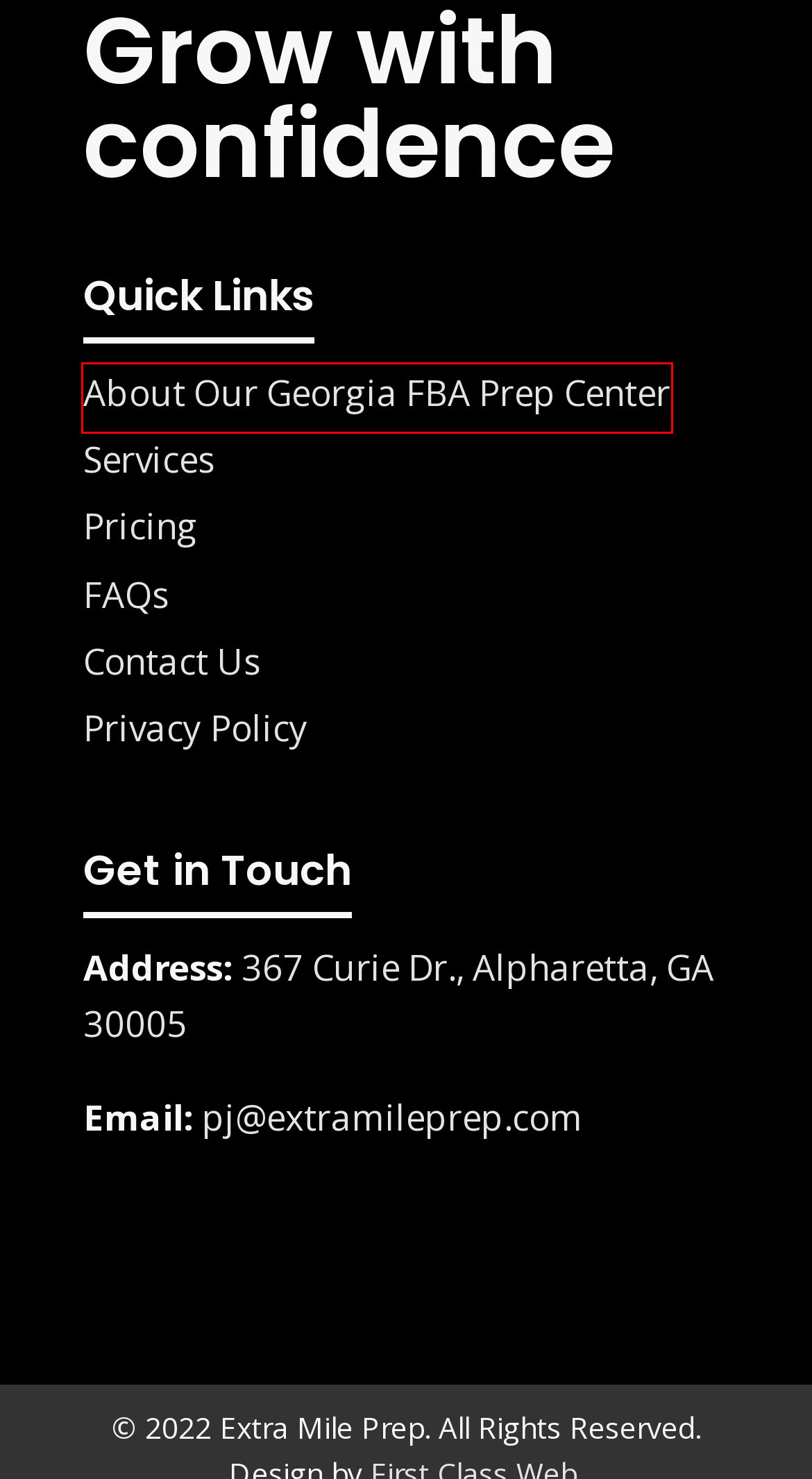Look at the screenshot of the webpage and find the element within the red bounding box. Choose the webpage description that best fits the new webpage that will appear after clicking the element. Here are the candidates:
A. Contact Us | Extra Mile Prep
B. About Our Georgia FBA Prep Center | Extra Mile Prep
C. Pricing | Extra Mile Prep
D. Services | Extra Mile Prep
E. FBM Prep and Direct-to-Consumer Fulfillment in Georgia | Extra Mile Prep
F. Digital & Internet Marketing | Phoenix, AZ | First Class Web
G. FBA Prep Services | Extra Mile Prep
H. FAQs | Extra Mile Prep

B